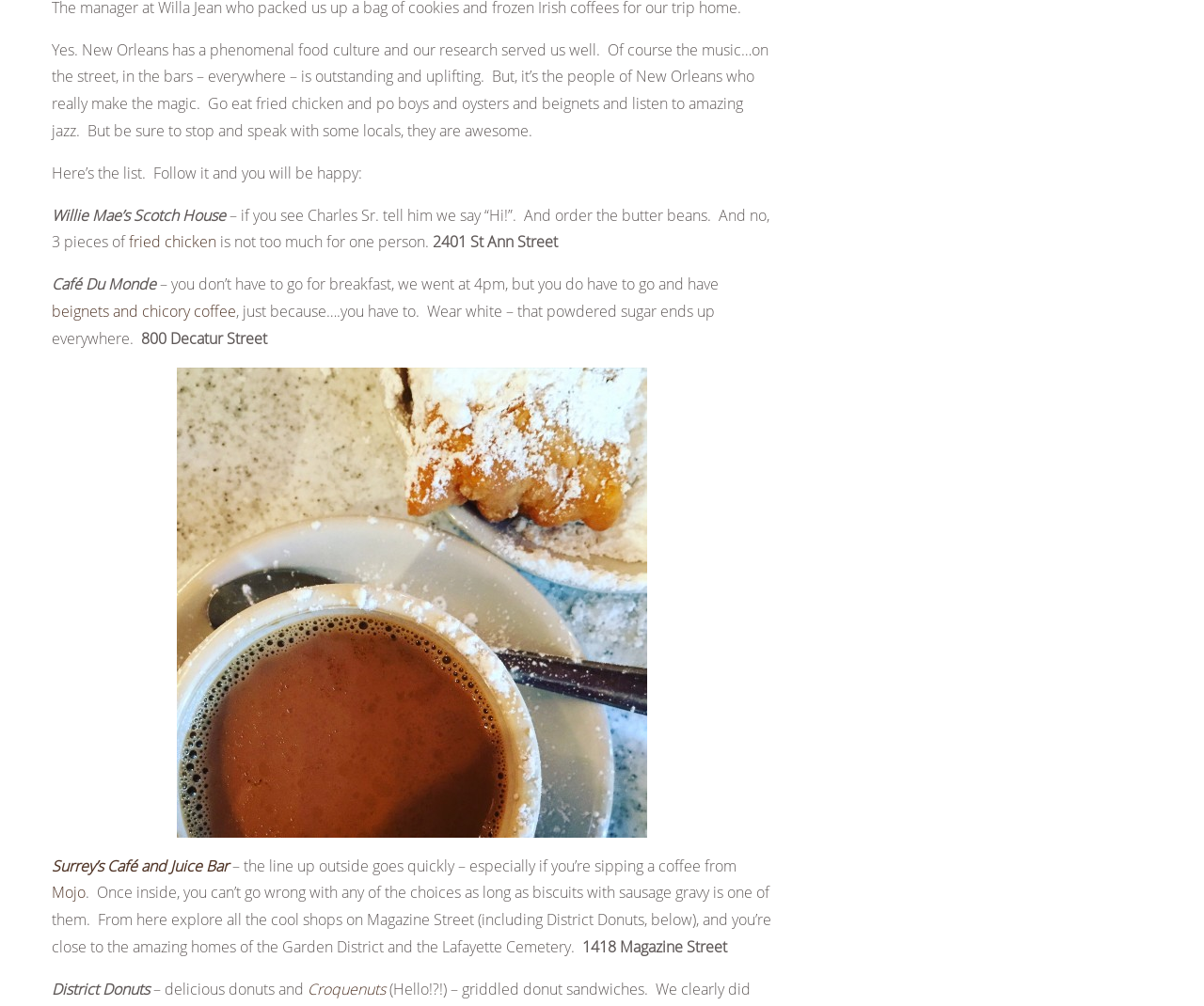Reply to the question below using a single word or brief phrase:
What is the name of the donut shop mentioned?

District Donuts